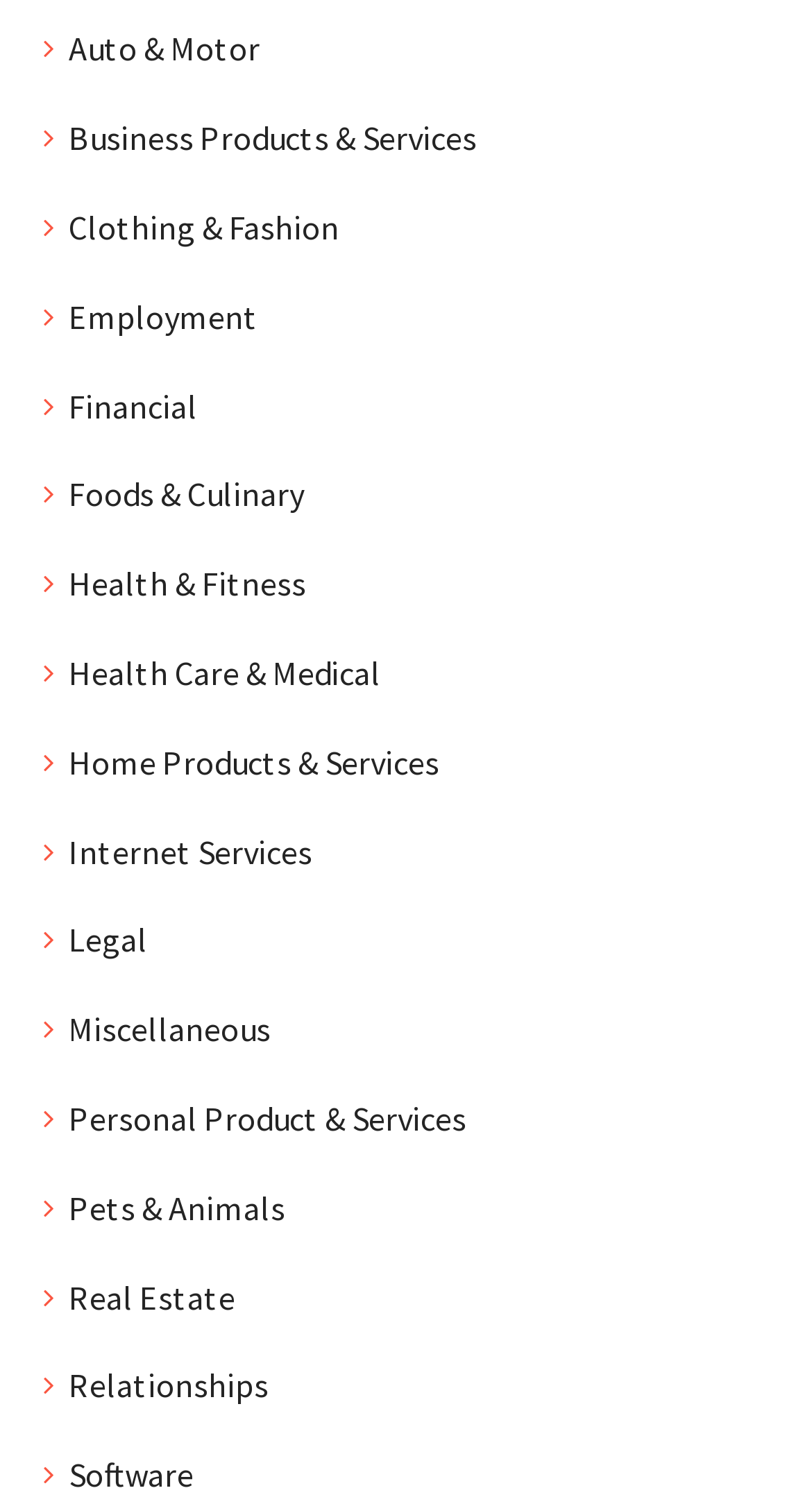Pinpoint the bounding box coordinates of the clickable element needed to complete the instruction: "Browse Auto & Motor". The coordinates should be provided as four float numbers between 0 and 1: [left, top, right, bottom].

[0.084, 0.019, 0.32, 0.046]